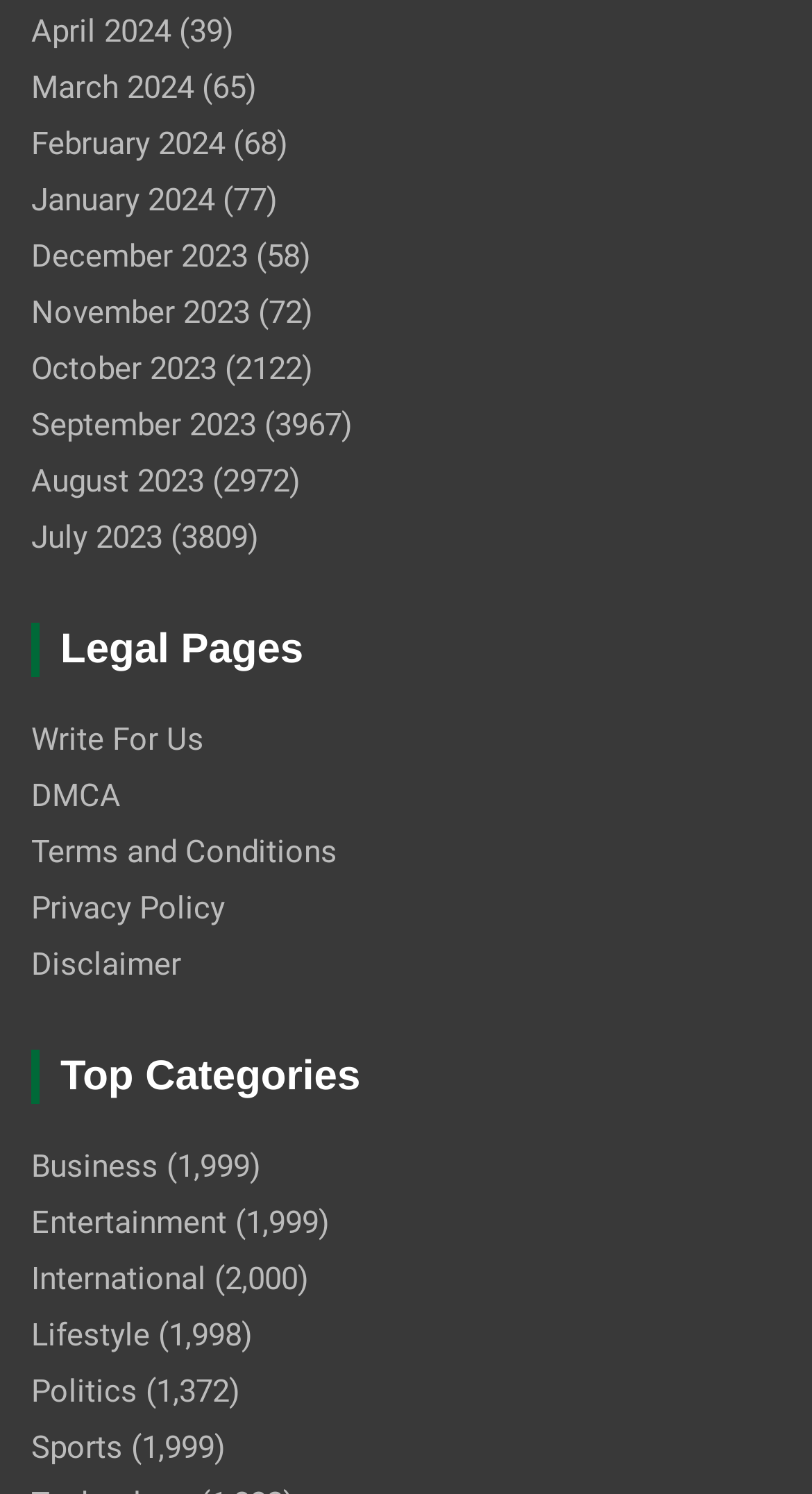Please reply to the following question using a single word or phrase: 
What is the category with the most articles?

Entertainment